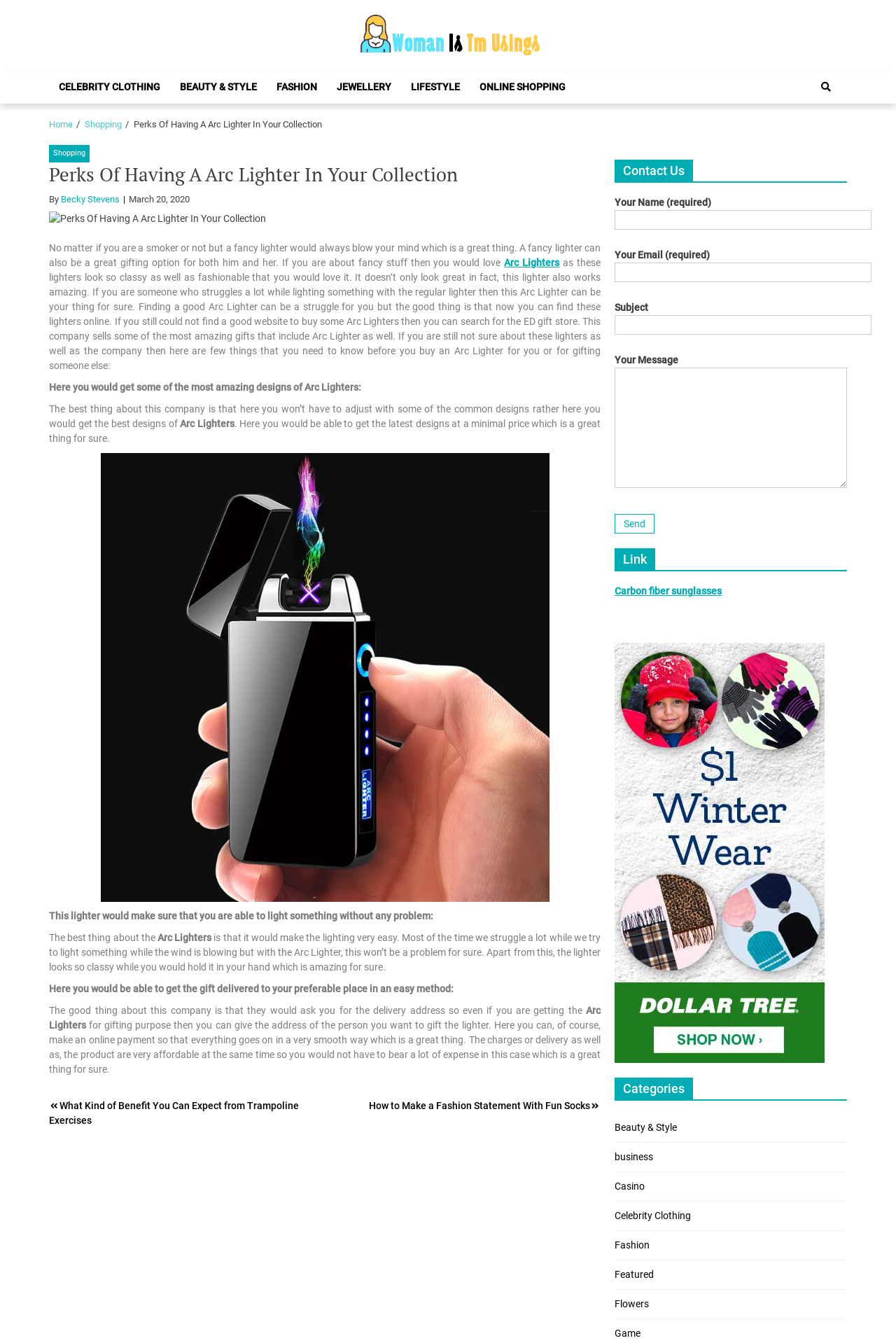What is the category of the article 'What Kind of Benefit You Can Expect from Trampoline Exercises'?
Based on the image, respond with a single word or phrase.

Fitness